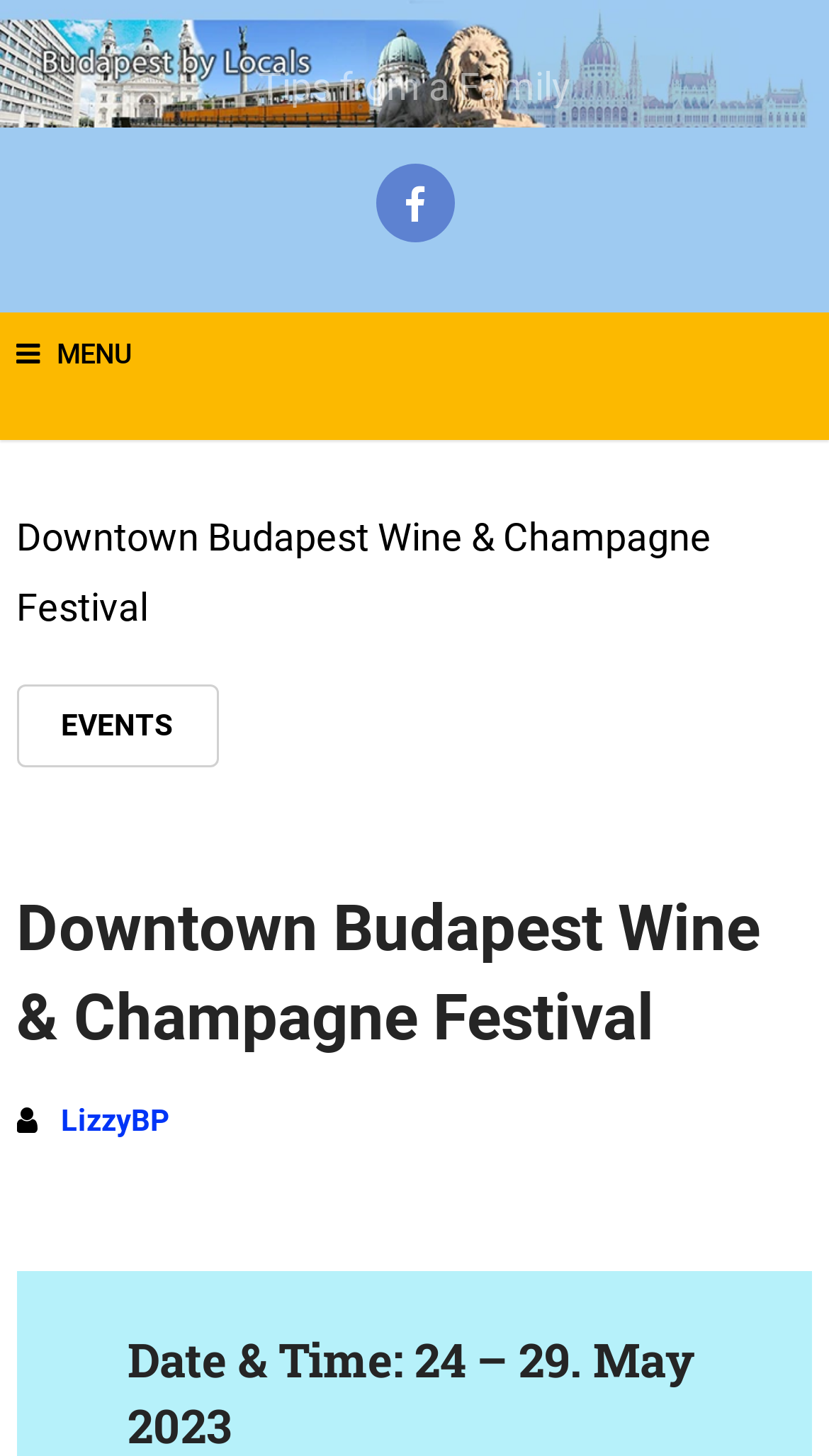What is the text above the navigation menu?
From the image, respond with a single word or phrase.

Tips from a Family